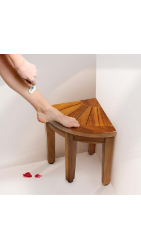Answer with a single word or phrase: 
Where is the stool placed in the bathroom?

In a corner